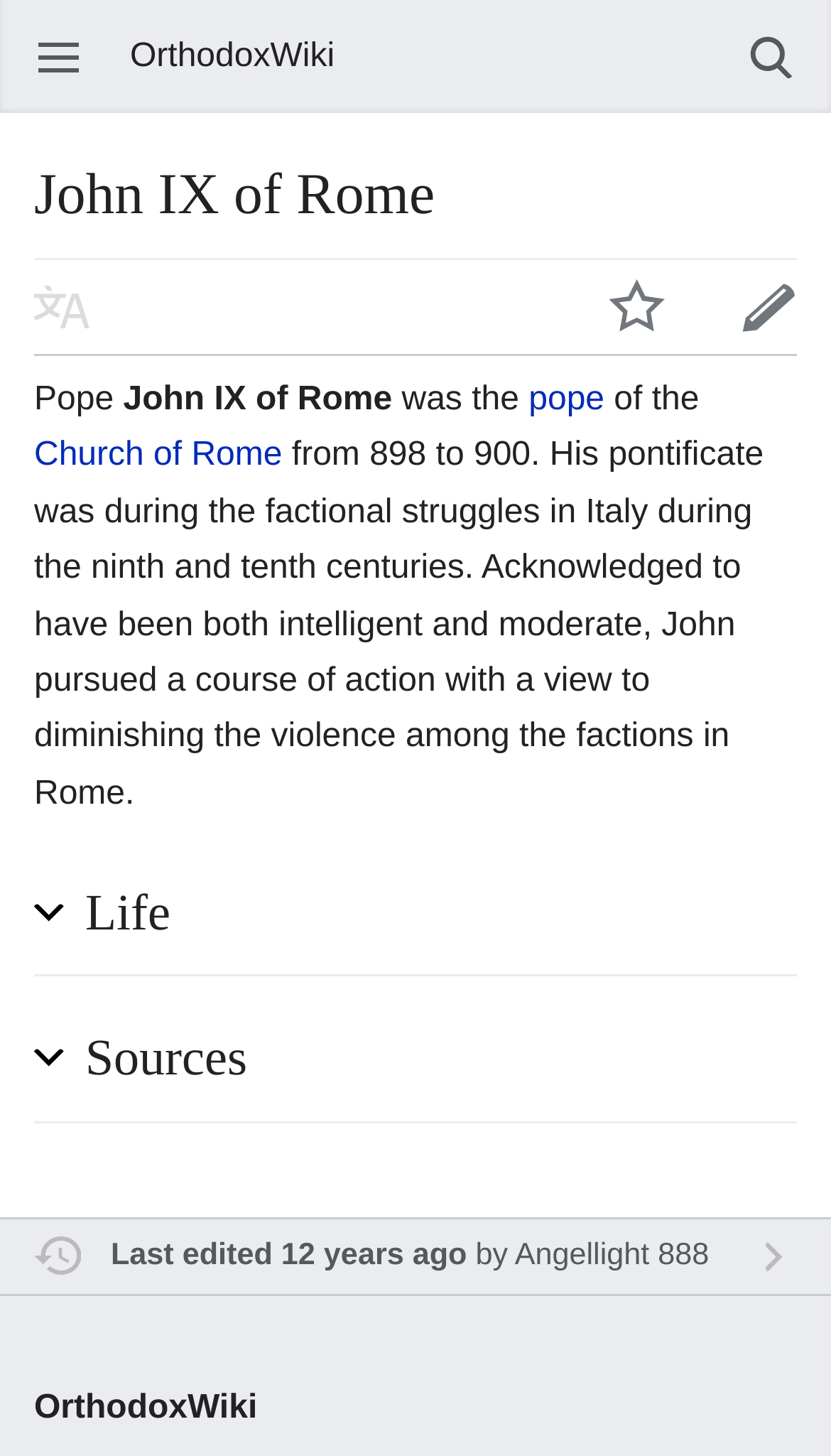Please locate the bounding box coordinates of the element's region that needs to be clicked to follow the instruction: "read Australian low-paid workers get a 3.75 per cent nominal wage increase but are still worse off in real terms". The bounding box coordinates should be provided as four float numbers between 0 and 1, i.e., [left, top, right, bottom].

None